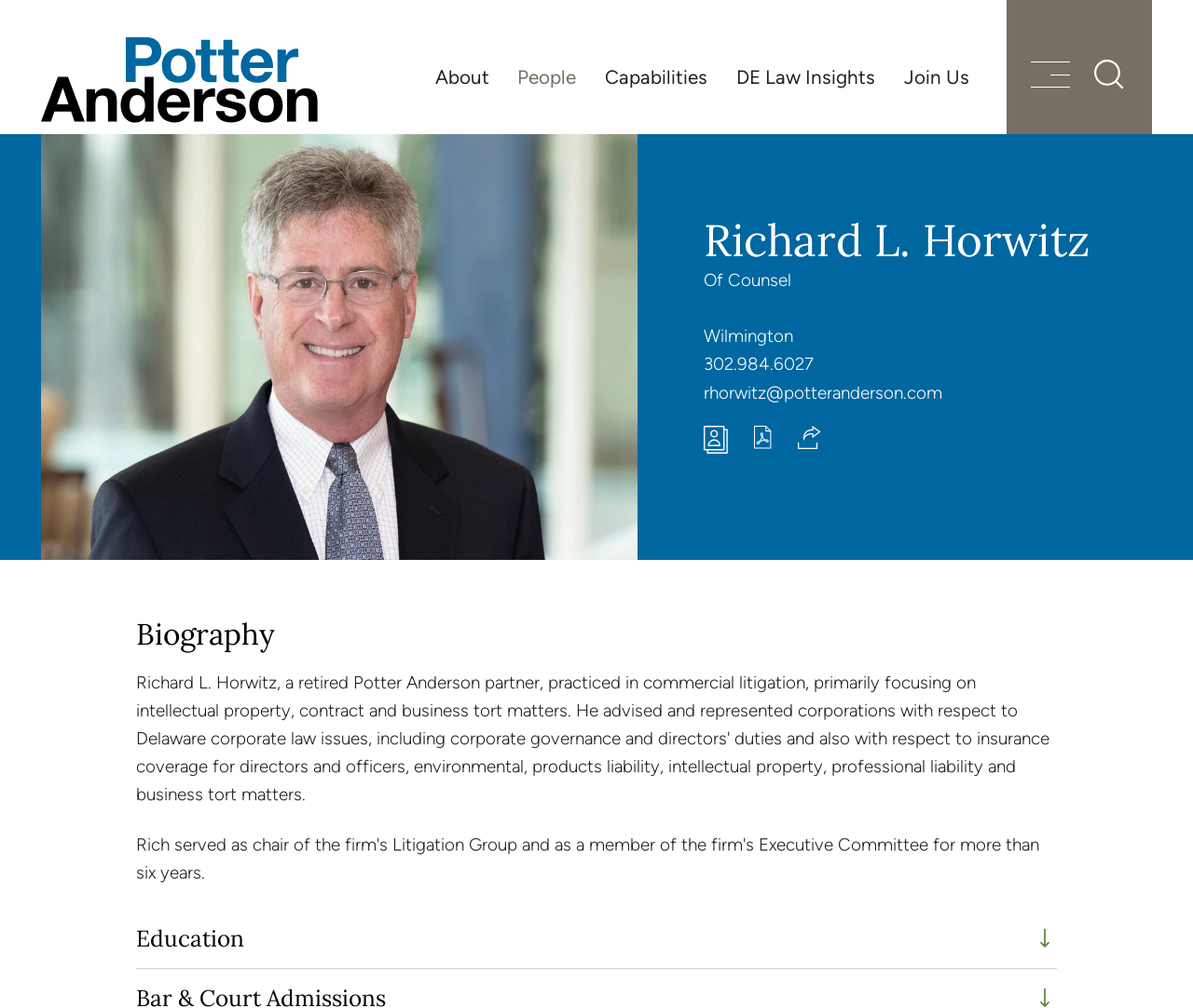Please determine the bounding box coordinates of the element's region to click for the following instruction: "Click the Potter Anderson & Corroon LLP link".

[0.034, 0.037, 0.266, 0.122]